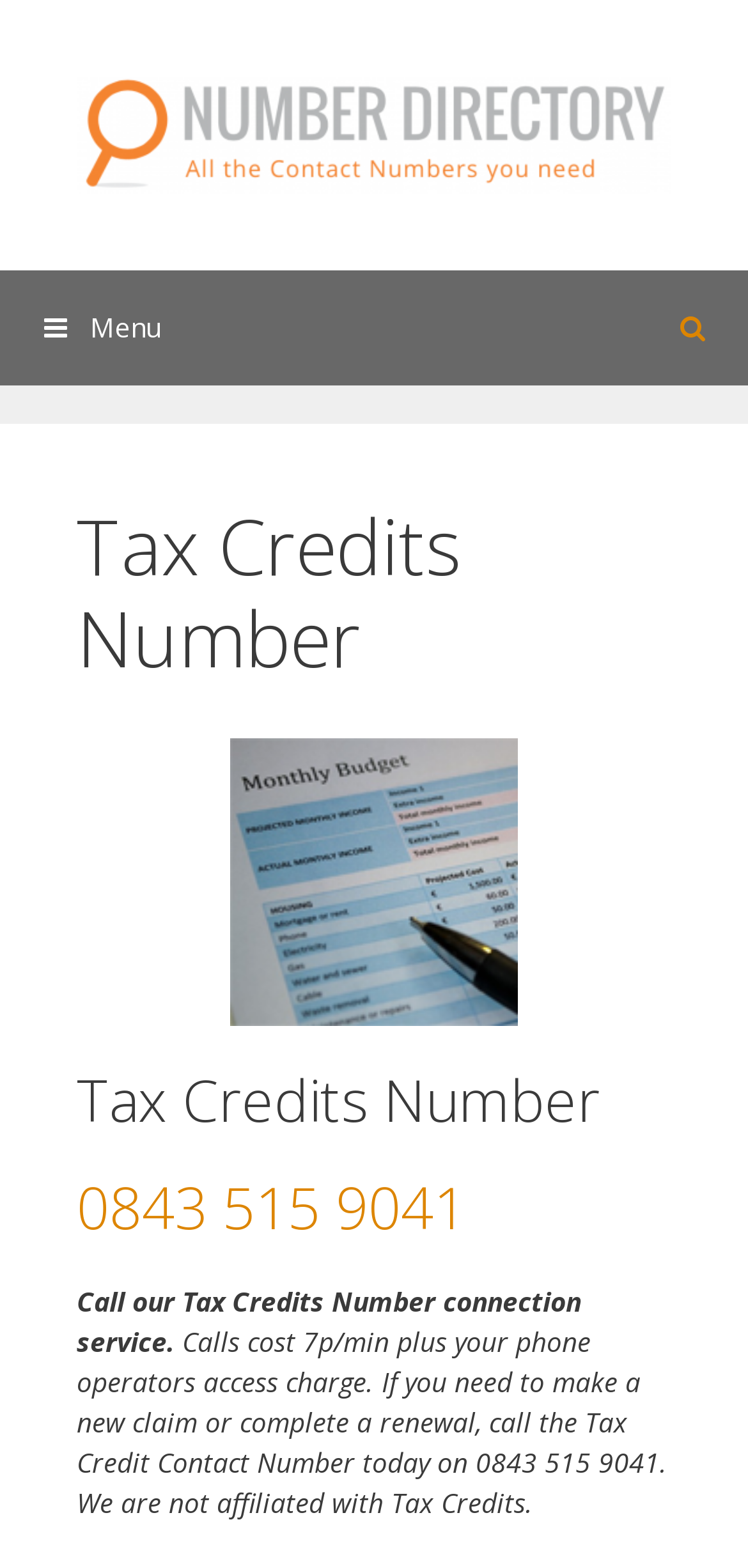From the screenshot, find the bounding box of the UI element matching this description: "English". Supply the bounding box coordinates in the form [left, top, right, bottom], each a float between 0 and 1.

None